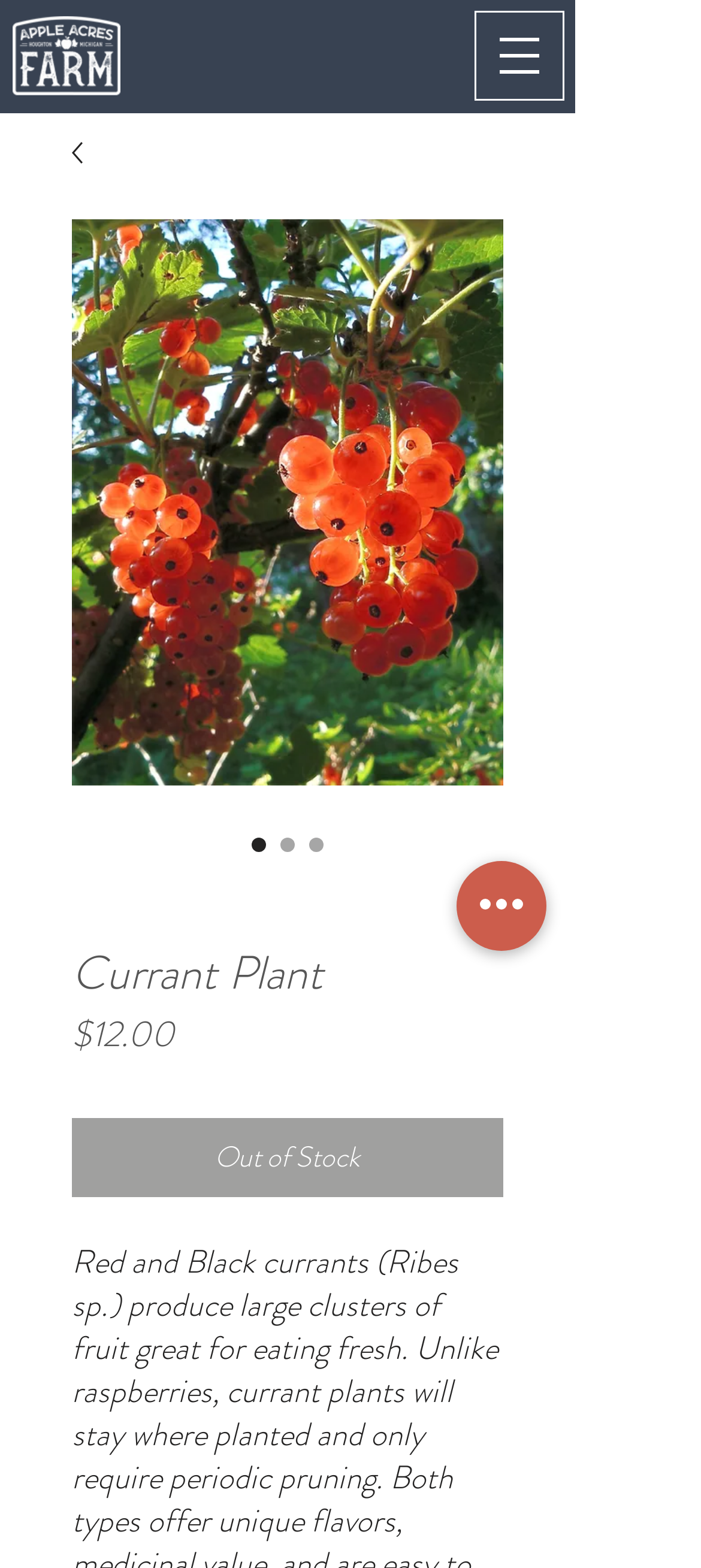What is the price of the currant plant?
Use the information from the screenshot to give a comprehensive response to the question.

I found the price by looking at the StaticText element with the content '$12.00', which is located near the 'Price' label, indicating that it is the price of the currant plant.